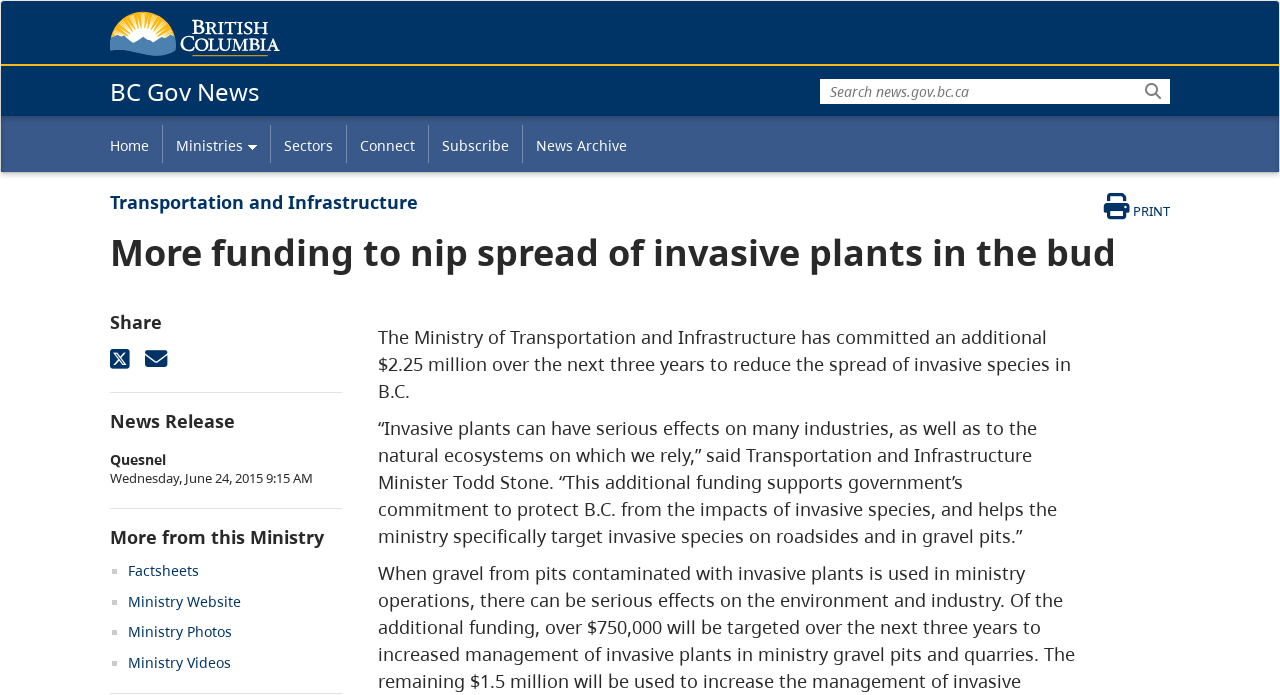What is the amount of additional funding committed?
Please give a detailed and elaborate answer to the question.

I found the answer by reading the article, specifically the sentence 'The Ministry of Transportation and Infrastructure has committed an additional $2.25 million over the next three years to reduce the spread of invasive species in B.C.' which clearly states the amount of funding.